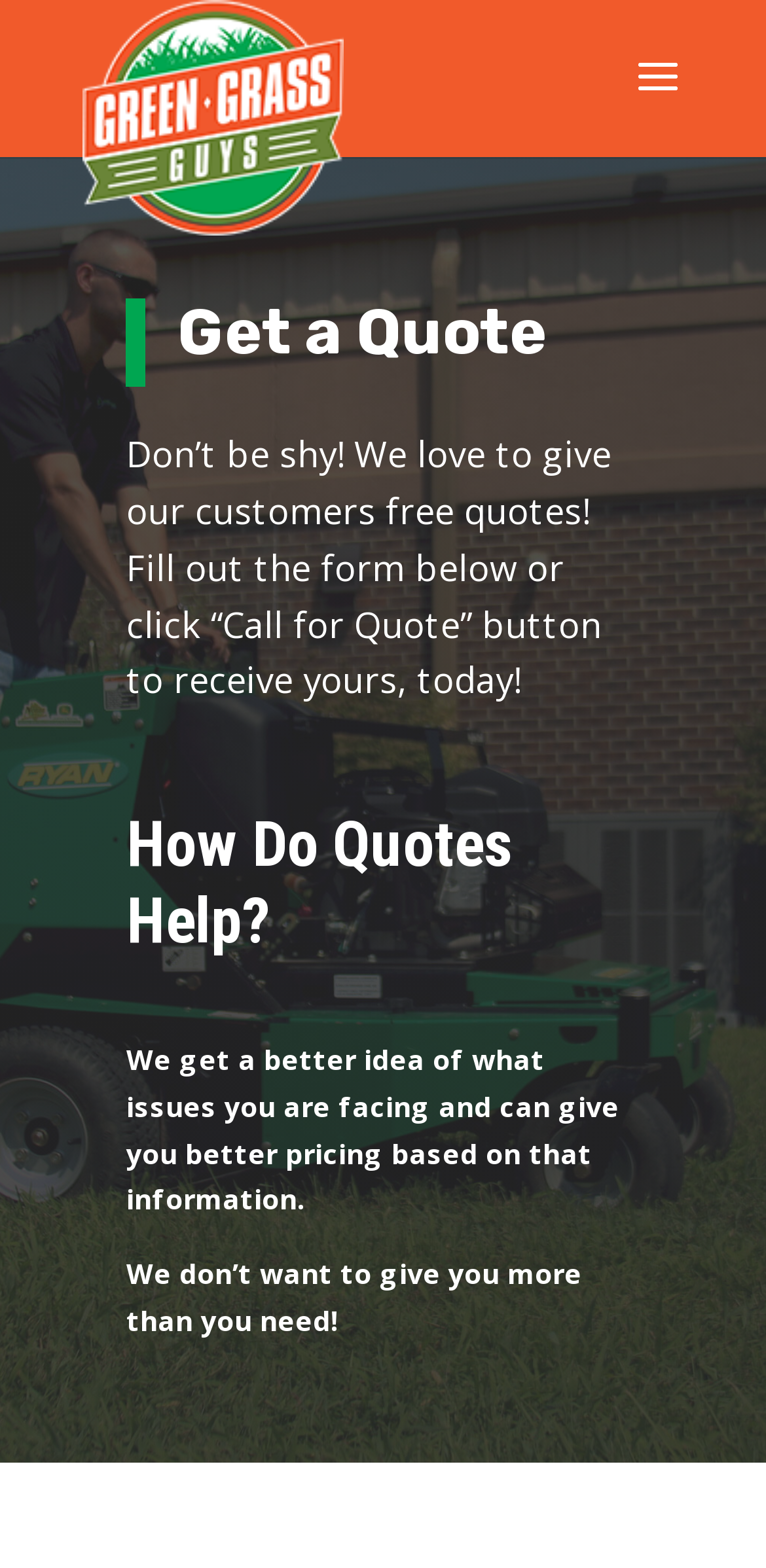Generate an in-depth caption that captures all aspects of the webpage.

The webpage is titled "Get a Quote - Green Grass Guys" and has a prominent link to the company's name at the top left corner, accompanied by a logo image. 

Below the company name, there is a search bar that spans almost half of the page's width, located at the top center. 

The main content of the page is divided into sections. The first section has a heading "Get a Quote" at the top, followed by a paragraph of text that explains the benefits of getting a quote, including filling out a form or clicking a "Call for Quote" button. 

Below this section, there is another heading "How Do Quotes Help?" which is followed by two paragraphs of text. The first paragraph explains that quotes help the company understand the customer's issues and provide better pricing. The second paragraph states that the company doesn't want to provide more services than needed. 

All the text elements, including headings and paragraphs, are positioned in the middle to top-middle area of the page, with a clear hierarchy and sufficient whitespace between them.